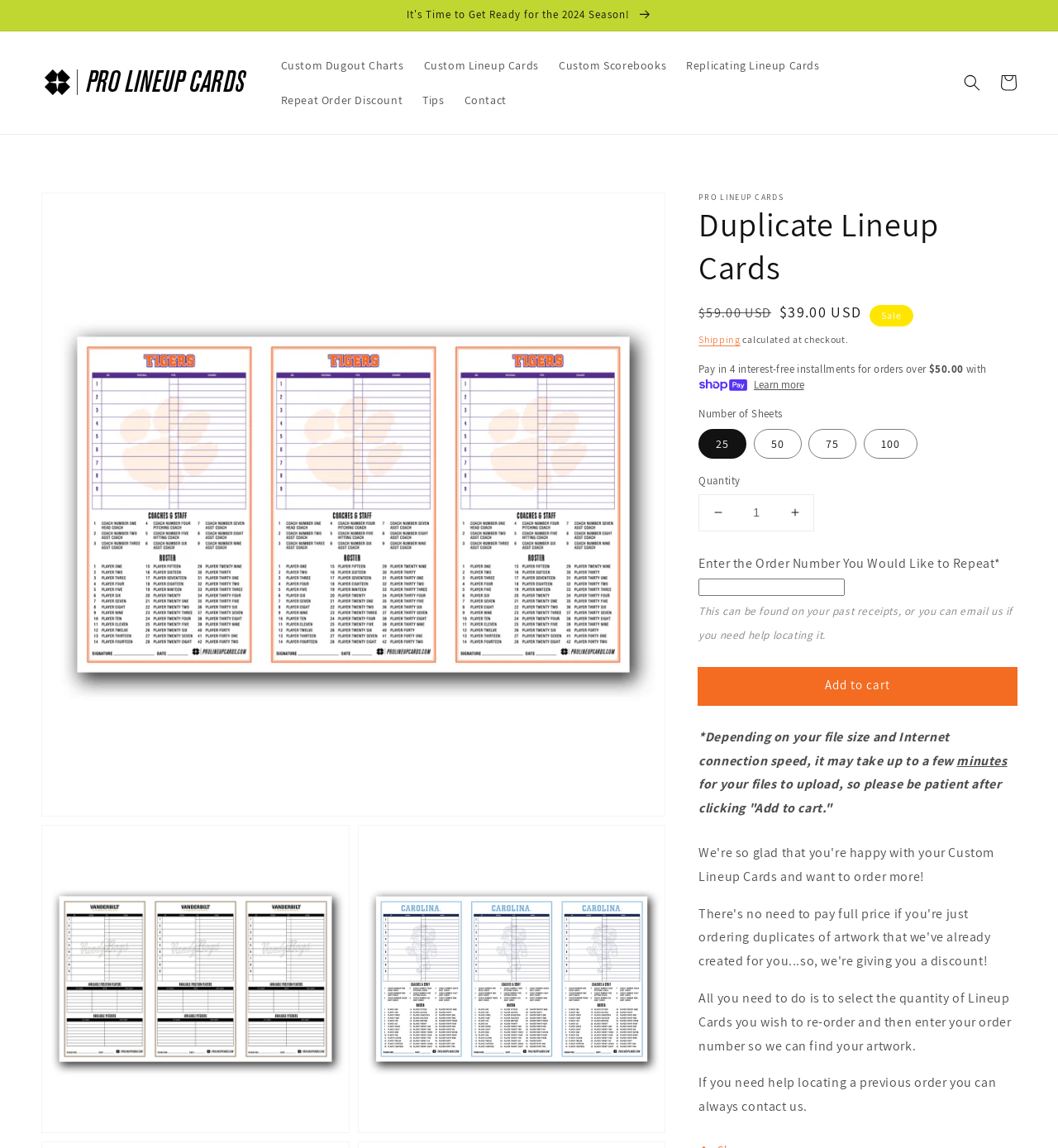What is the name of the product?
Using the information from the image, give a concise answer in one word or a short phrase.

Duplicate Lineup Cards